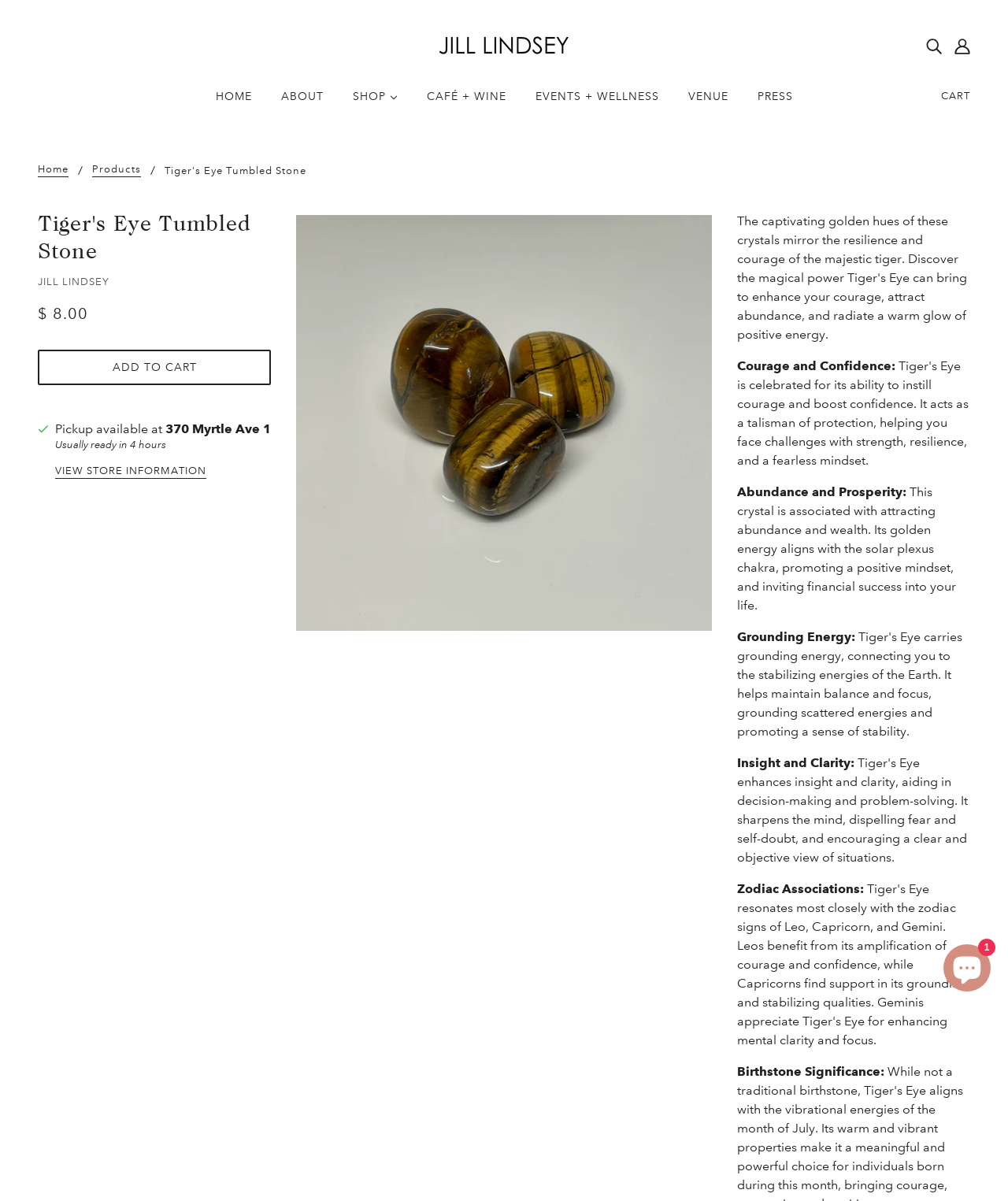Extract the bounding box coordinates of the UI element described by: "JILL LINDSEY". The coordinates should include four float numbers ranging from 0 to 1, e.g., [left, top, right, bottom].

[0.038, 0.23, 0.109, 0.24]